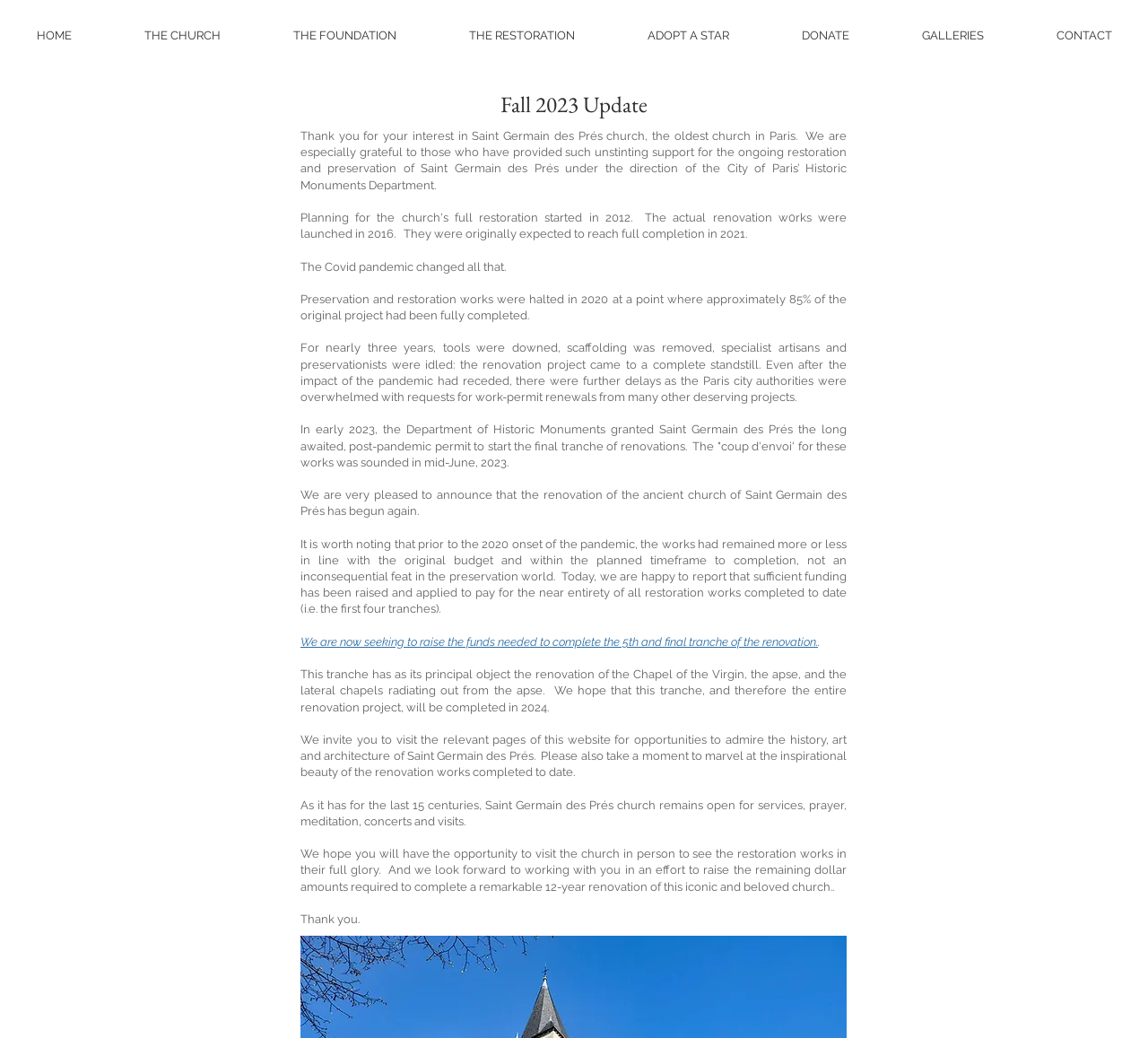Given the webpage screenshot and the description, determine the bounding box coordinates (top-left x, top-left y, bottom-right x, bottom-right y) that define the location of the UI element matching this description: DONATE

[0.666, 0.013, 0.771, 0.056]